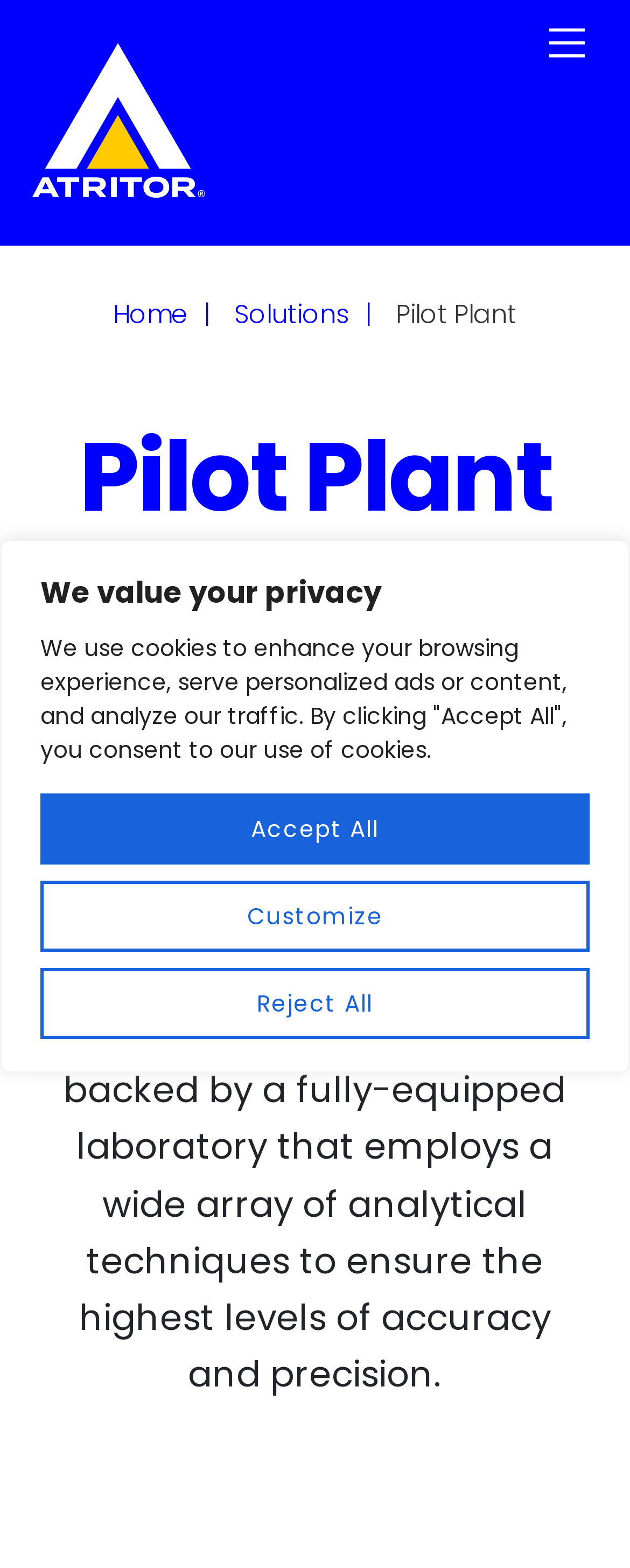Determine the bounding box coordinates of the UI element described by: "Menu".

[0.847, 0.008, 0.95, 0.048]